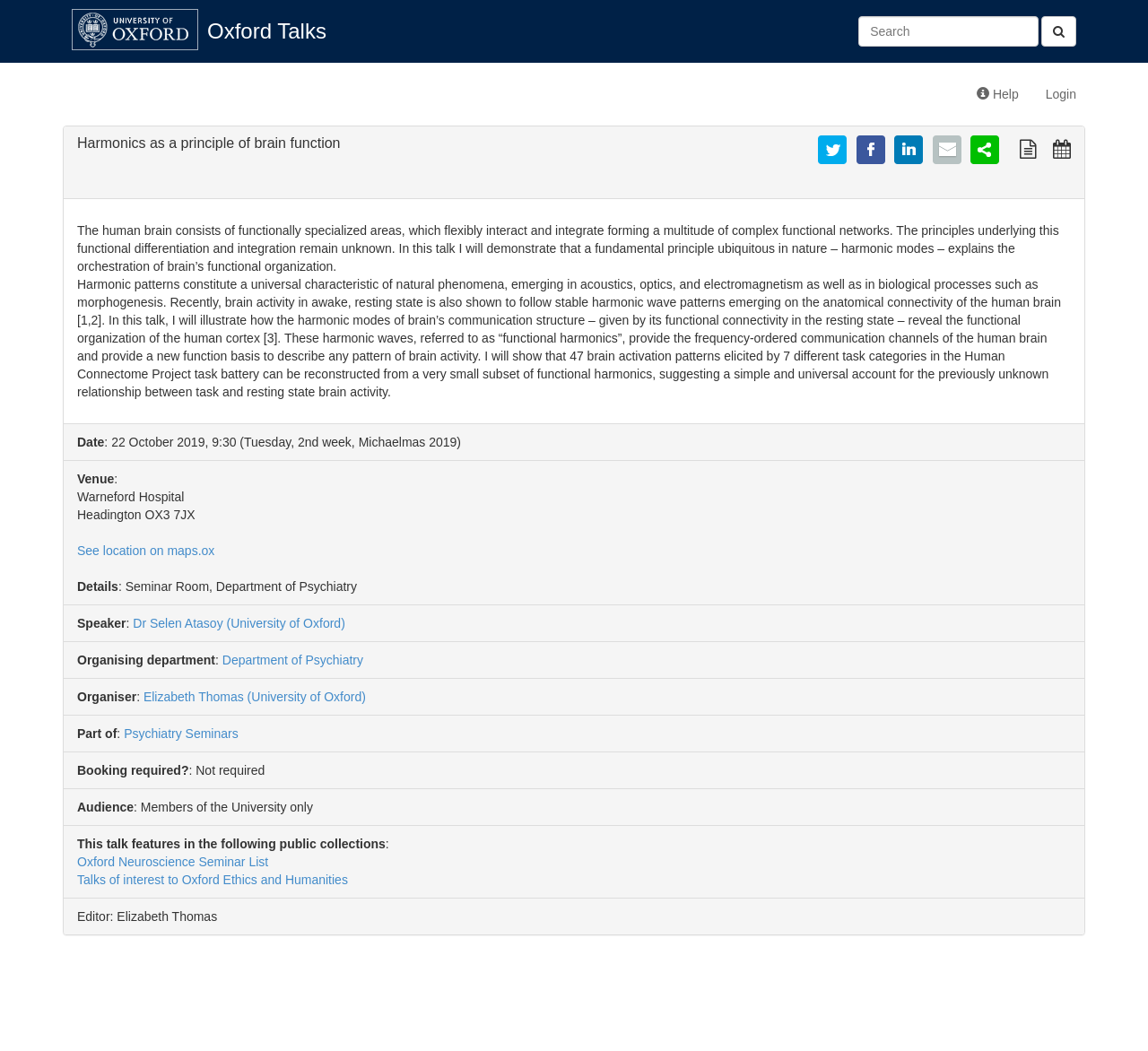Please answer the following question using a single word or phrase: 
Where is the venue of this talk?

Warneford Hospital